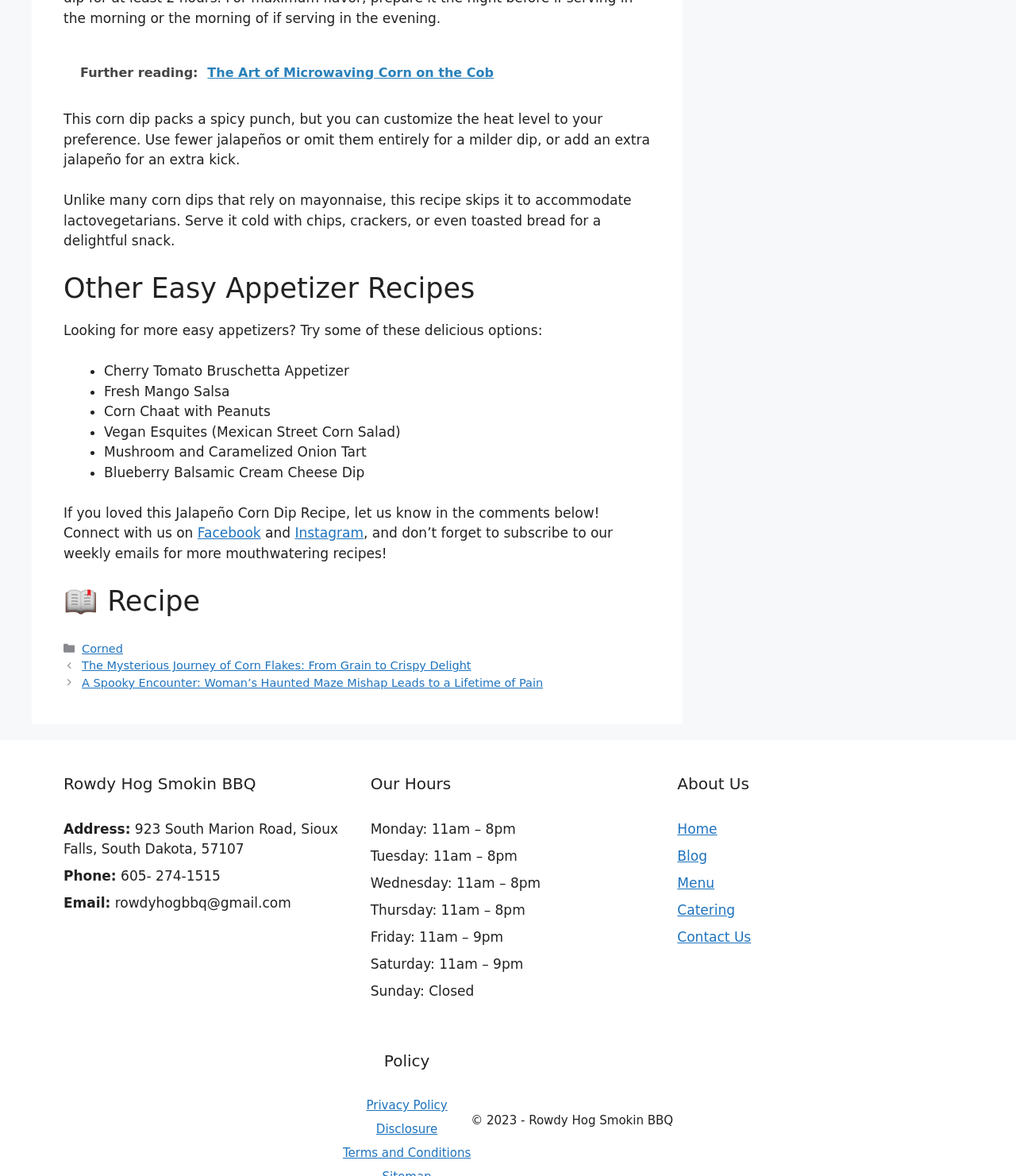What is the name of the BBQ restaurant mentioned on this webpage?
Provide an in-depth answer to the question, covering all aspects.

The webpage mentions a BBQ restaurant called Rowdy Hog Smokin BBQ, which is located in Sioux Falls, South Dakota. The restaurant's address, phone number, and email are also provided on the webpage.